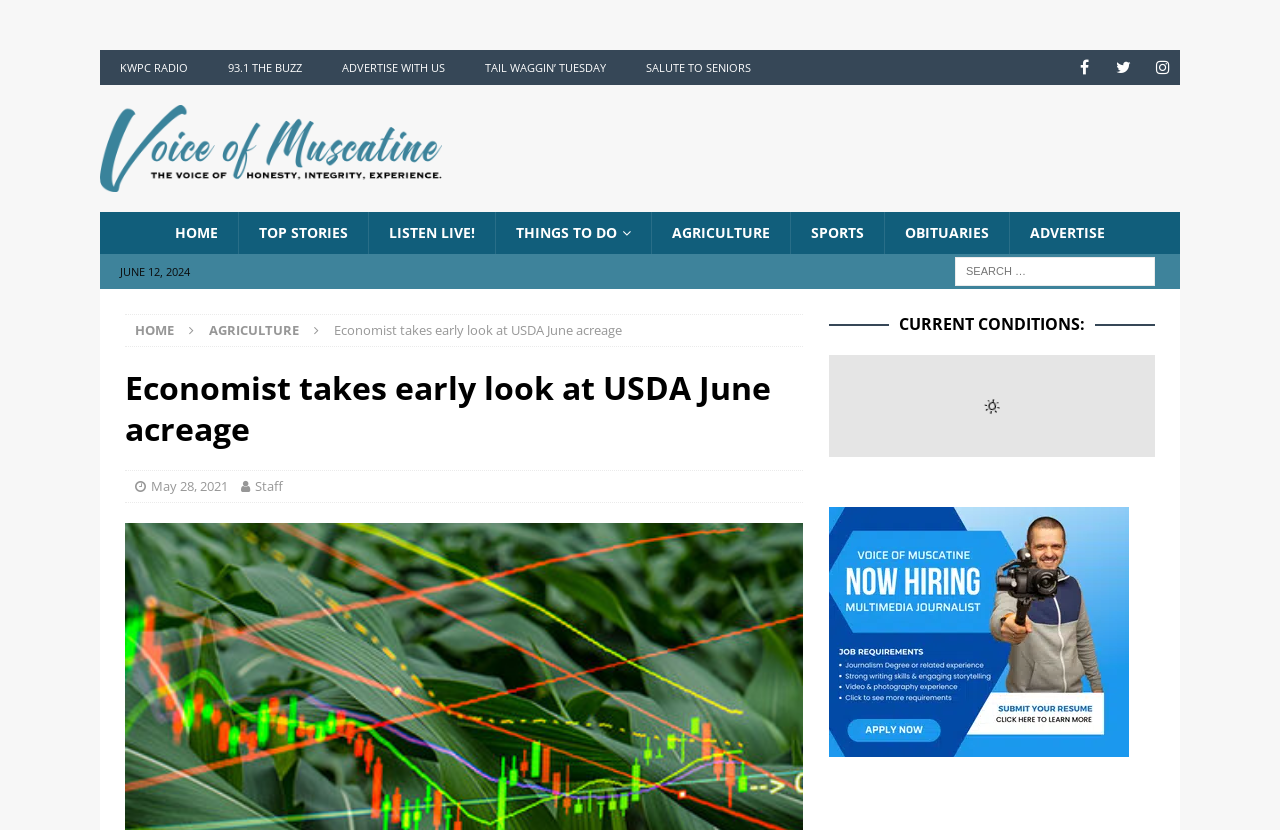For the following element description, predict the bounding box coordinates in the format (top-left x, top-left y, bottom-right x, bottom-right y). All values should be floating point numbers between 0 and 1. Description: KWPC Radio

[0.078, 0.06, 0.162, 0.102]